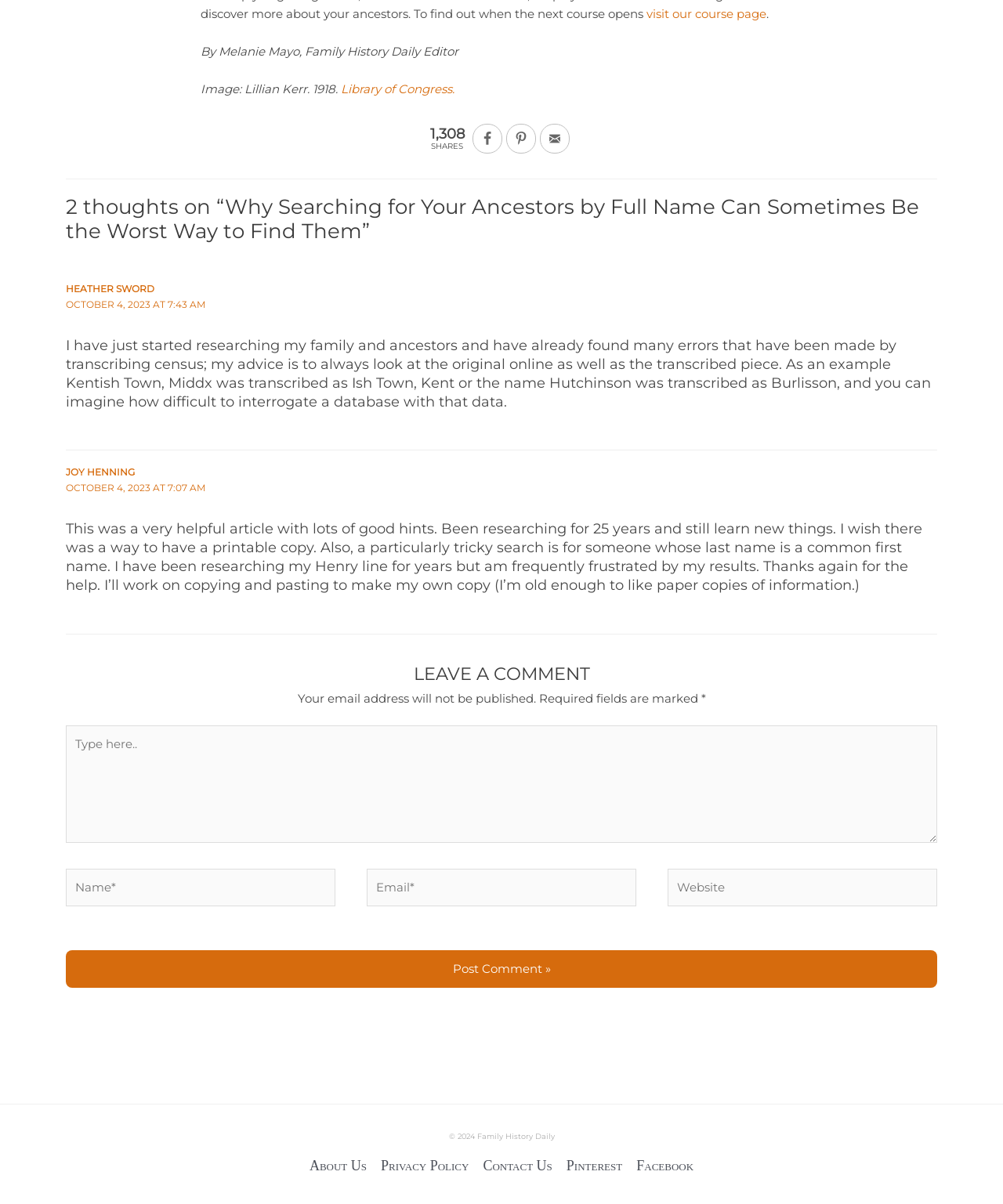Provide the bounding box coordinates of the HTML element this sentence describes: "name="submit" value="Post Comment »"". The bounding box coordinates consist of four float numbers between 0 and 1, i.e., [left, top, right, bottom].

[0.066, 0.789, 0.934, 0.82]